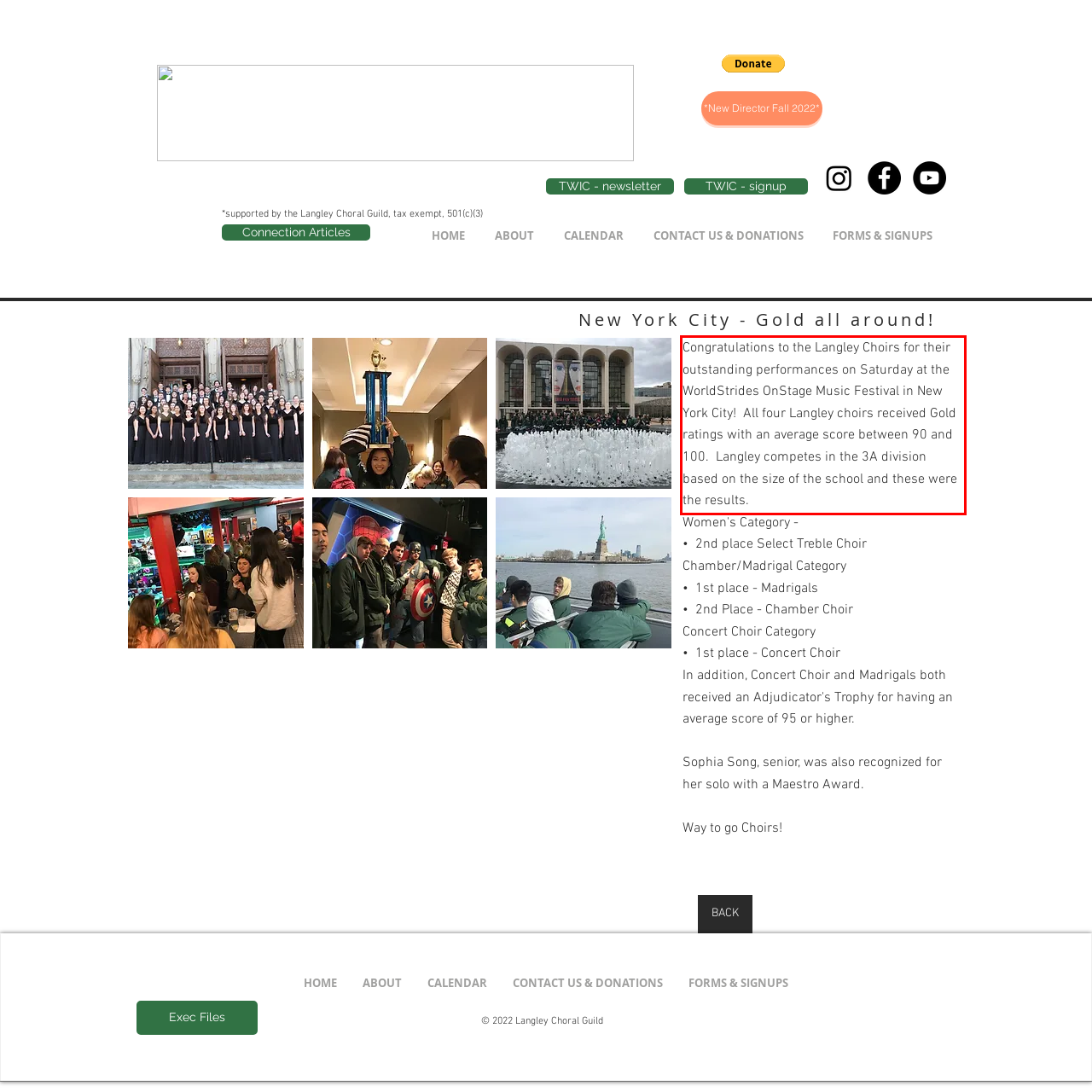Given a webpage screenshot, identify the text inside the red bounding box using OCR and extract it.

Congratulations to the Langley Choirs for their outstanding performances on Saturday at the WorldStrides OnStage Music Festival in New York City! All four Langley choirs received Gold ratings with an average score between 90 and 100. Langley competes in the 3A division based on the size of the school and these were the results.